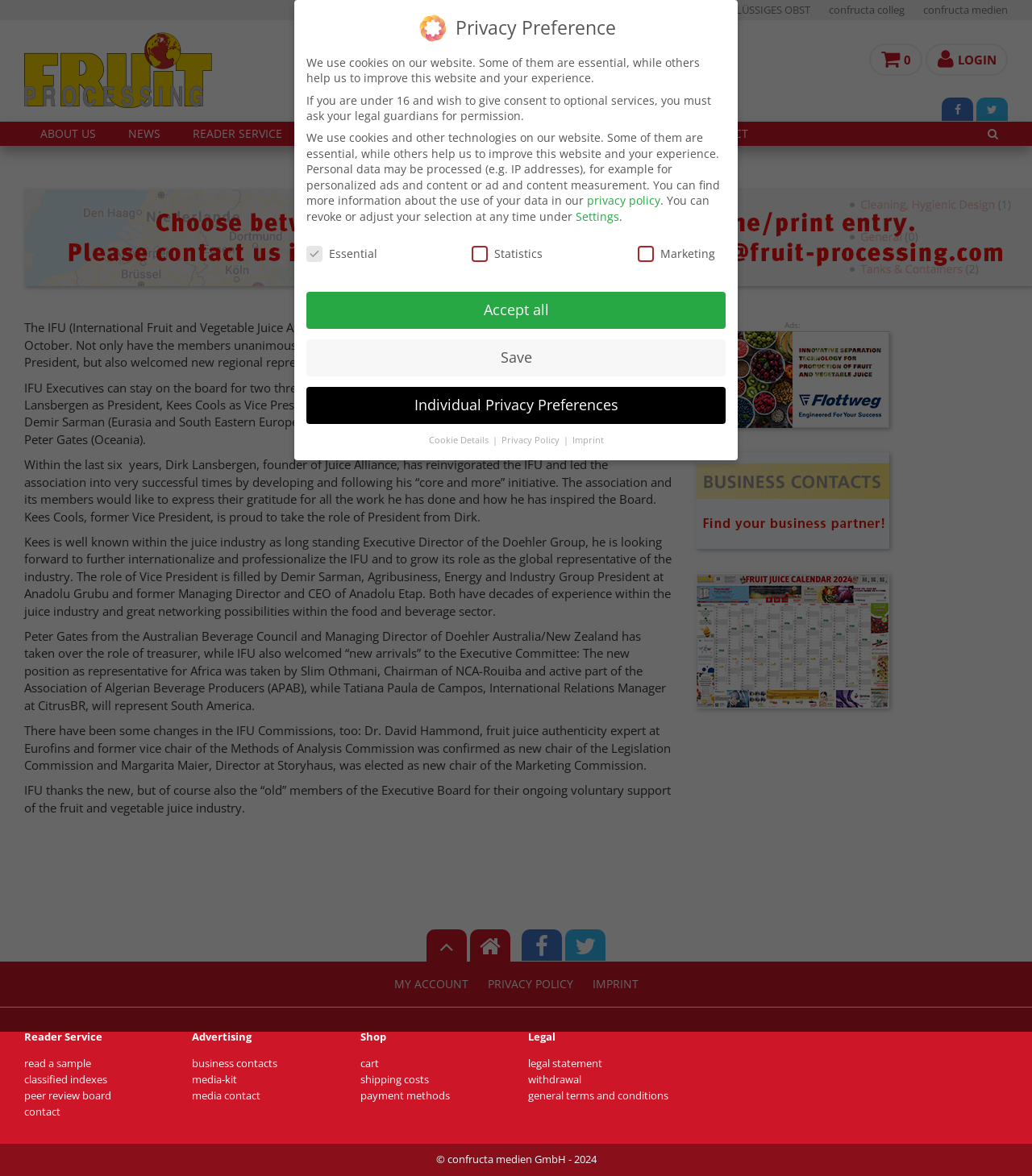Determine the bounding box coordinates of the clickable region to execute the instruction: "check Business Contacts". The coordinates should be four float numbers between 0 and 1, denoted as [left, top, right, bottom].

[0.023, 0.161, 1.0, 0.244]